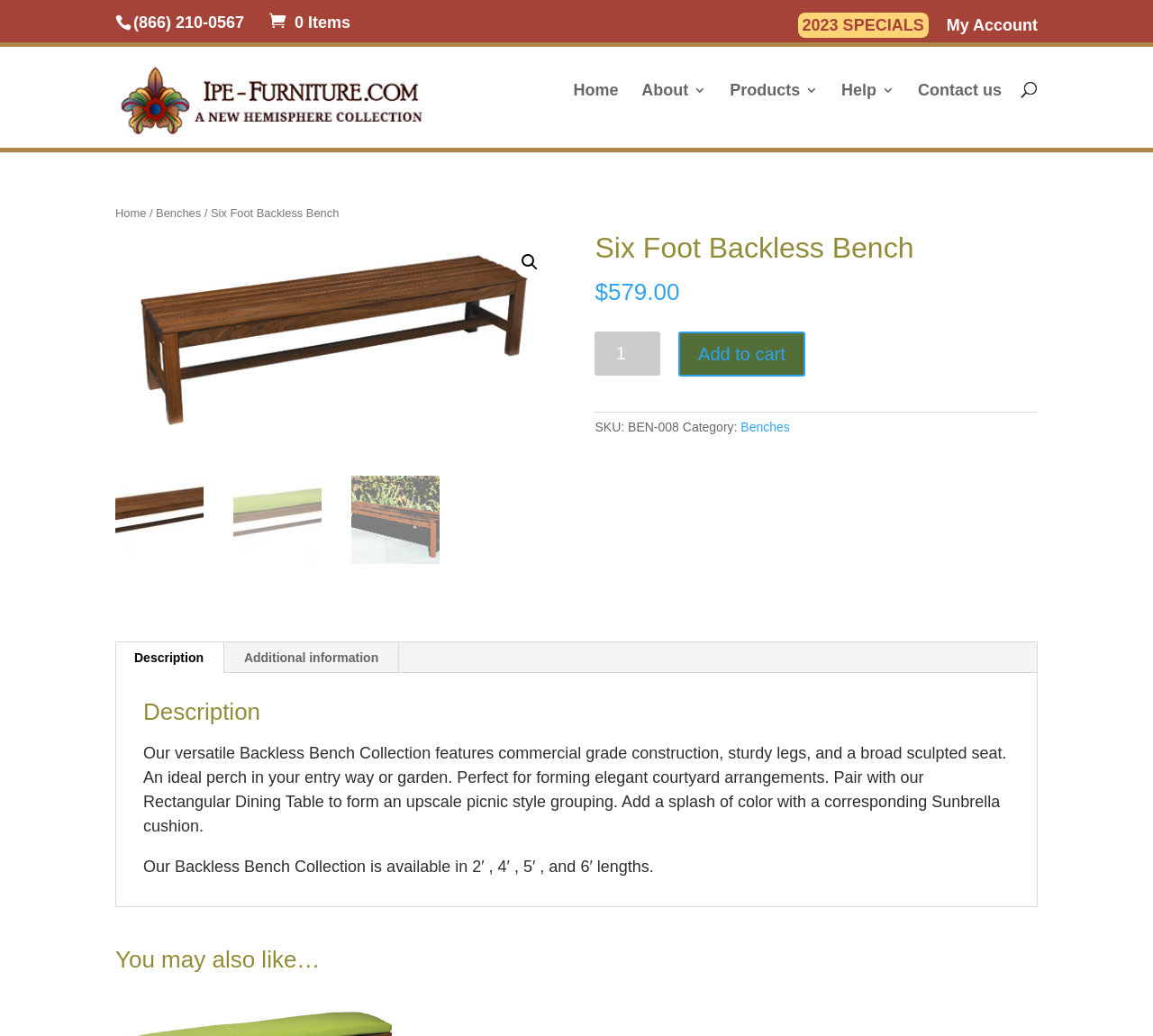What is the category of the Six Foot Backless Bench?
Please answer the question as detailed as possible.

I found the category by looking at the product information section, where I saw a static text element with the category 'Benches'.